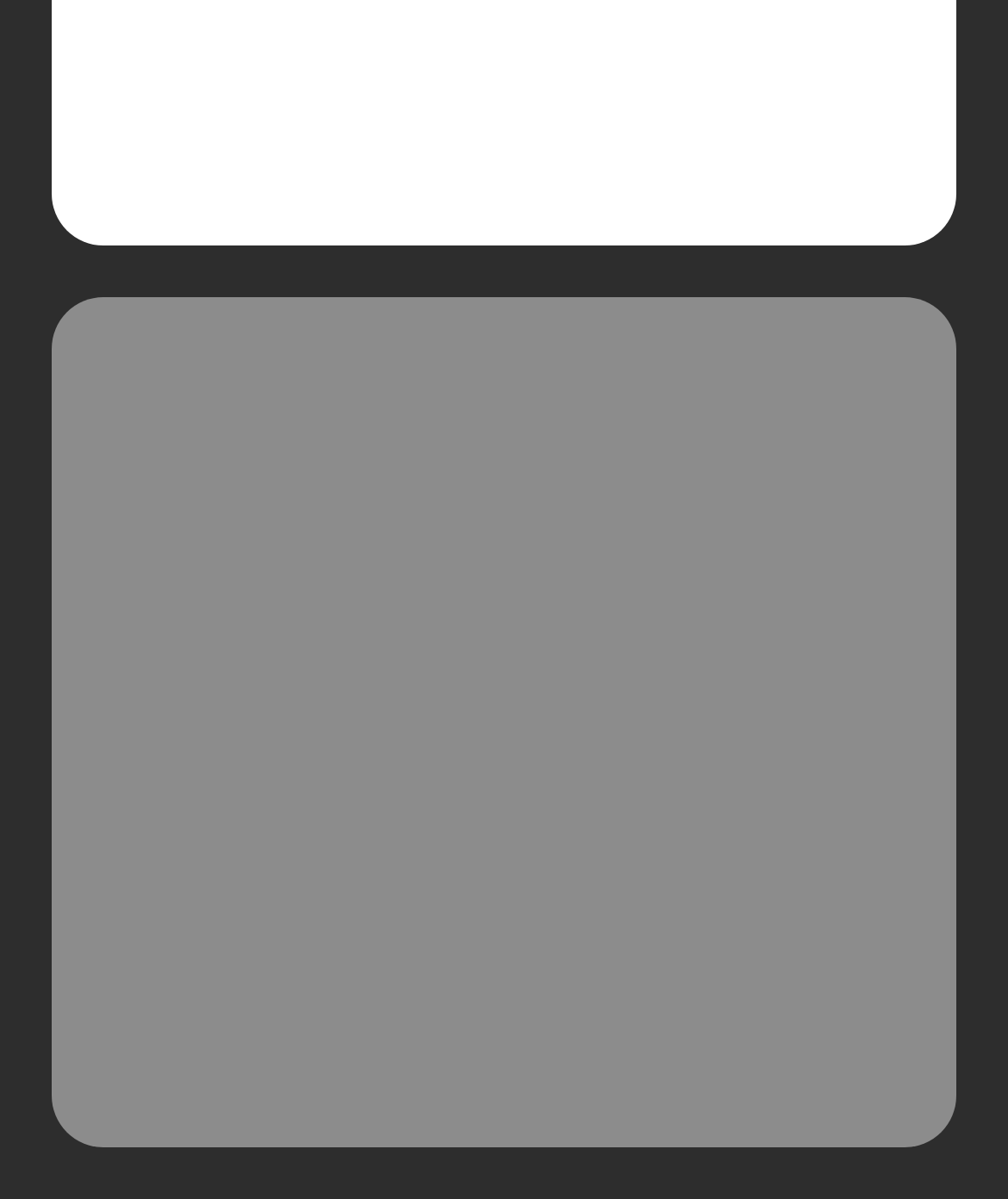Locate the bounding box of the UI element defined by this description: "Philosophy & Strategy". The coordinates should be given as four float numbers between 0 and 1, formatted as [left, top, right, bottom].

[0.103, 0.611, 0.405, 0.643]